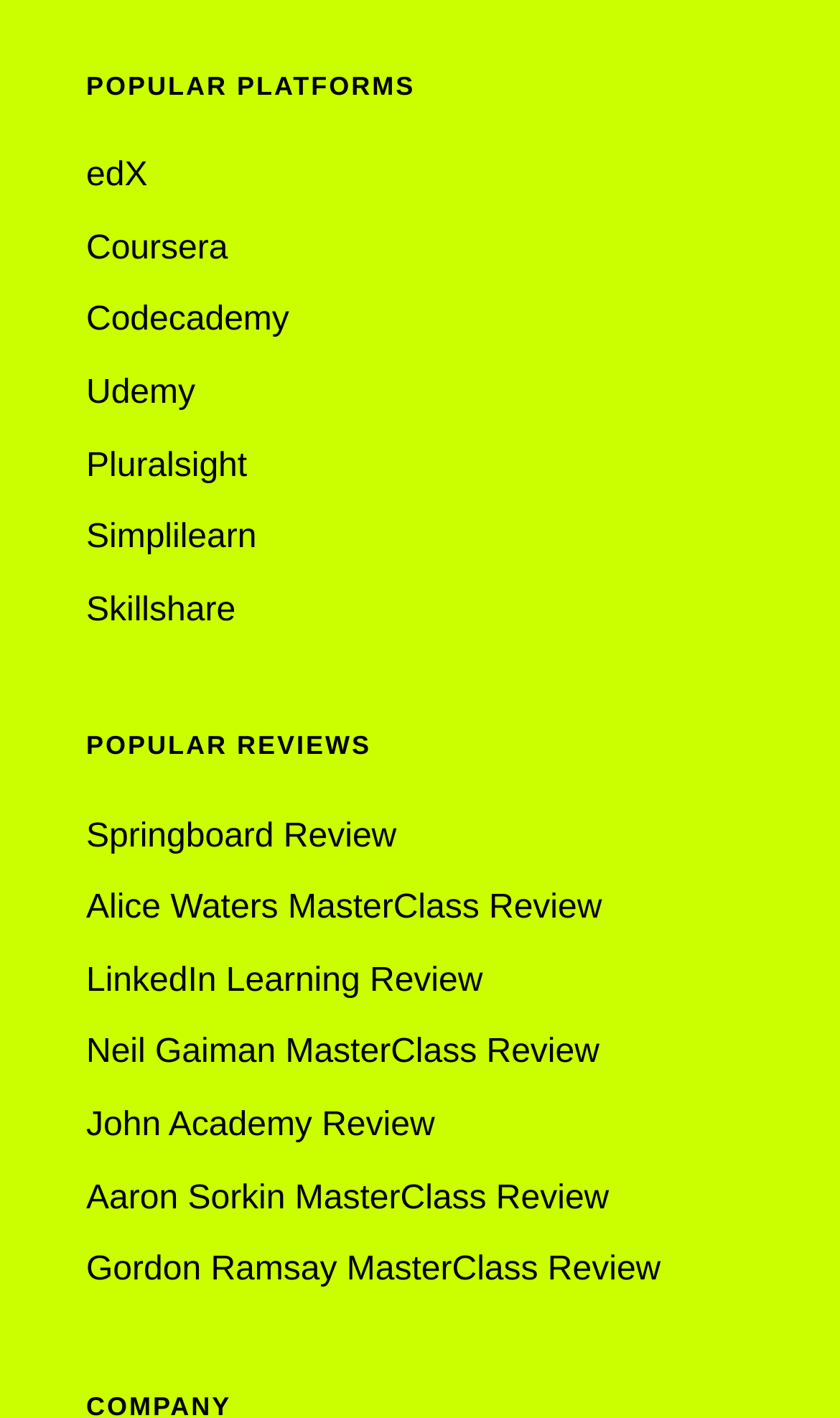Give a concise answer of one word or phrase to the question: 
What is the second platform listed under 'POPULAR PLATFORMS'?

Coursera